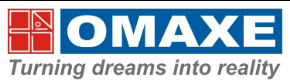Describe all the elements in the image extensively.

The image features the logo of Omaxe, a prominent real estate developer in India, accompanied by its tagline "Turning dreams into reality." The logo is characterized by a bold, modern design with a prominent blue color and a red graphical element that resembles building blocks or a floor plan. This visual identity emphasizes Omaxe's commitment to creating innovative, high-quality living spaces and integrated townships that cater to a modern lifestyle. Omaxe strives to provide world-class infrastructure and amenities, making it a recognized player in the real estate market.